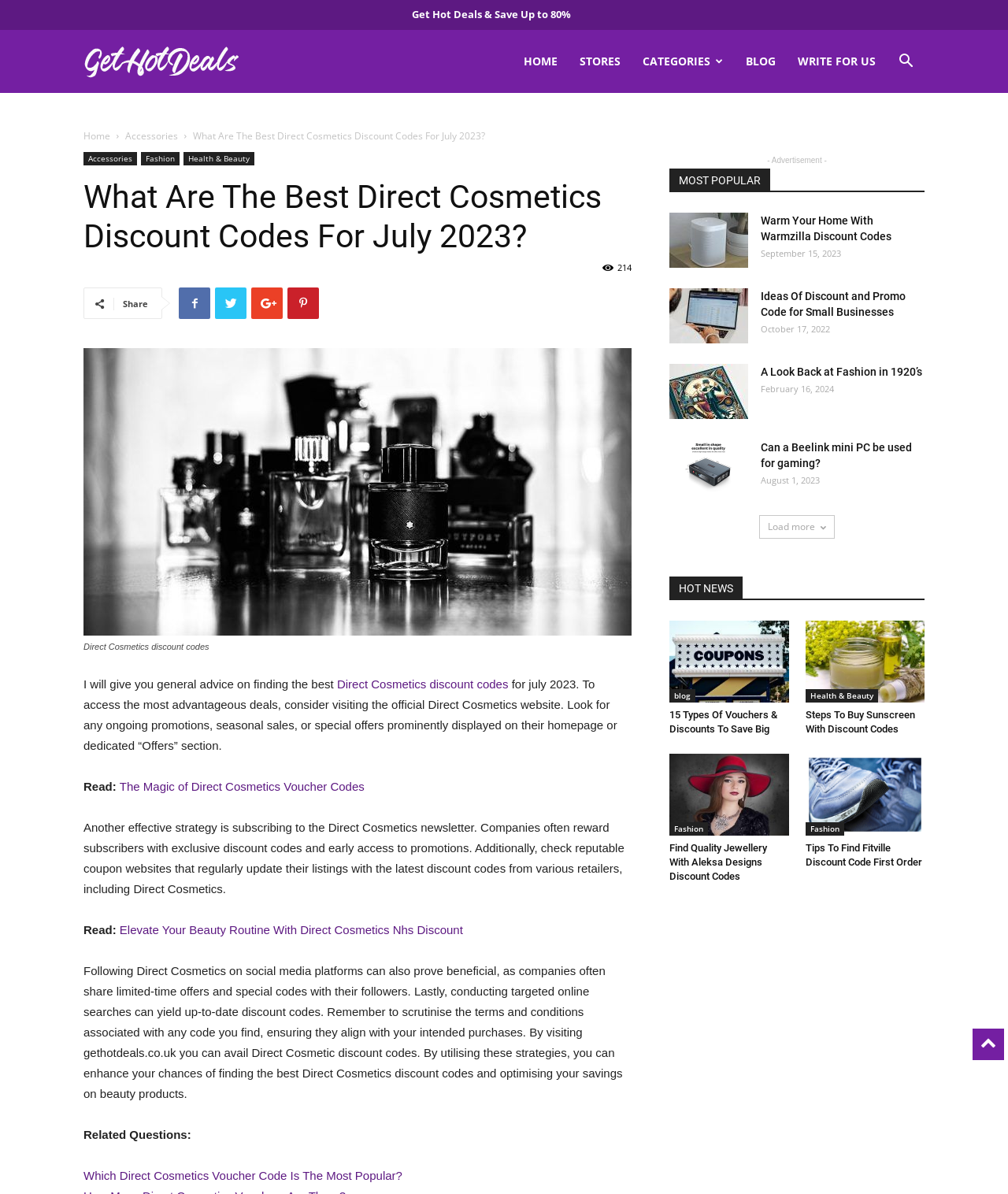Please specify the bounding box coordinates of the clickable section necessary to execute the following command: "Load more".

[0.753, 0.431, 0.828, 0.451]